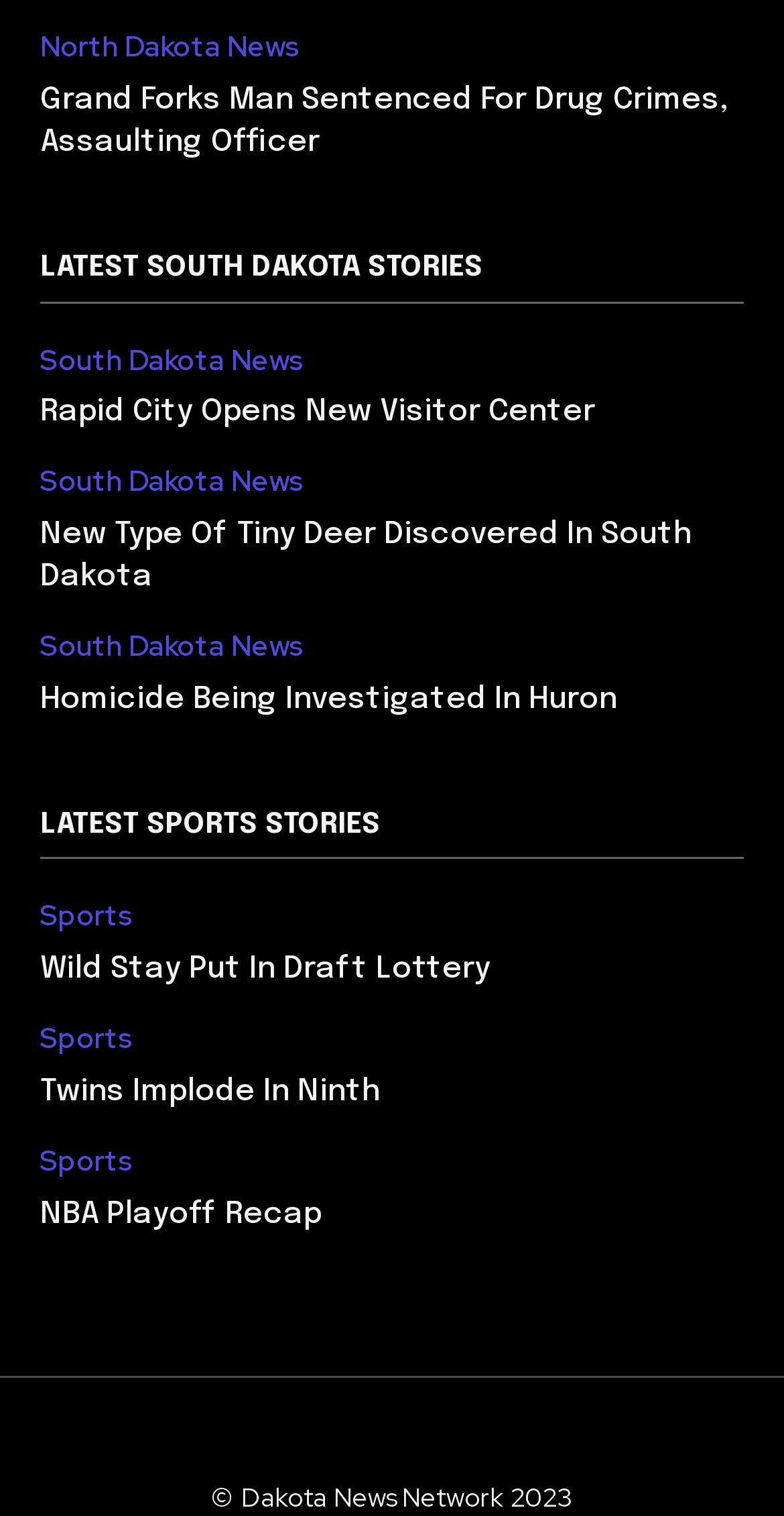Pinpoint the bounding box coordinates of the element to be clicked to execute the instruction: "Explore South Dakota news".

[0.051, 0.226, 0.39, 0.249]